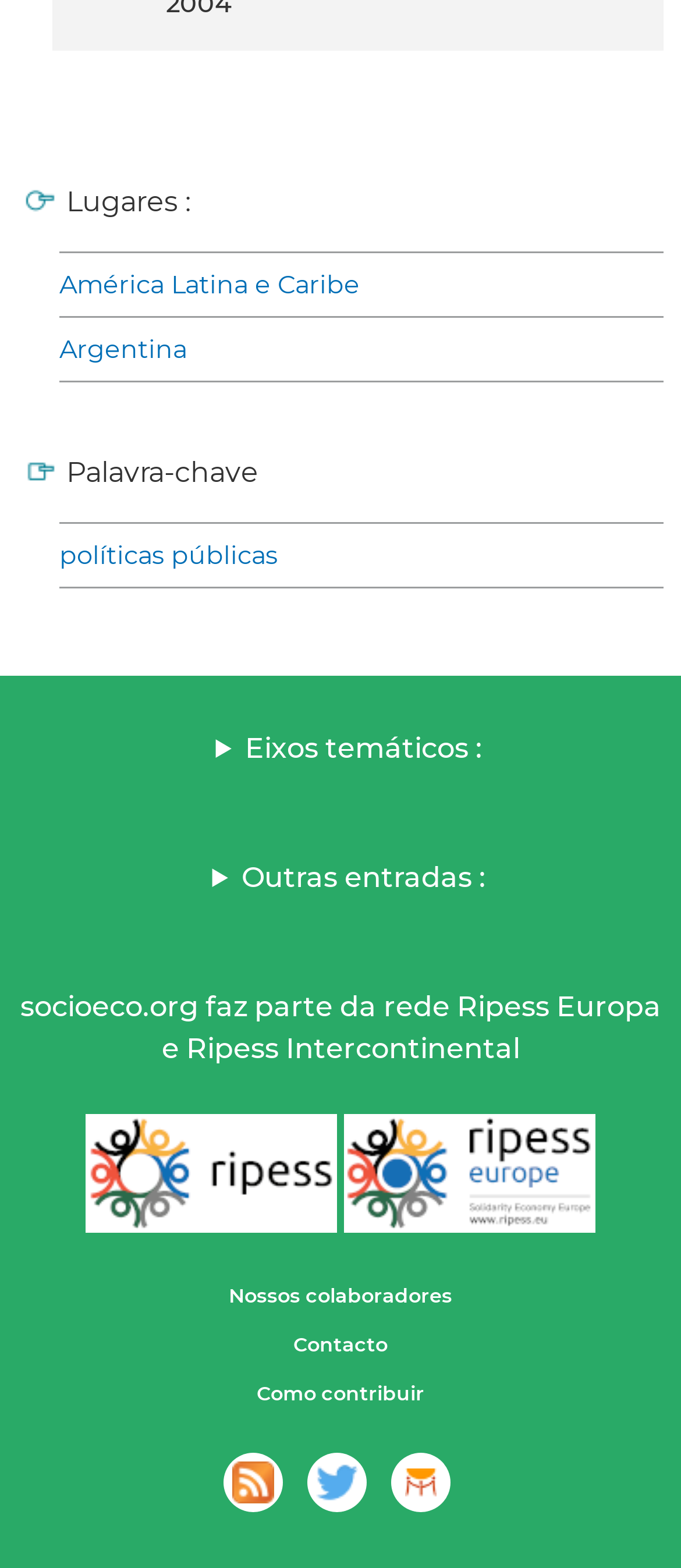What organization is socioeco.org part of?
Look at the image and answer the question using a single word or phrase.

Ripess Europa